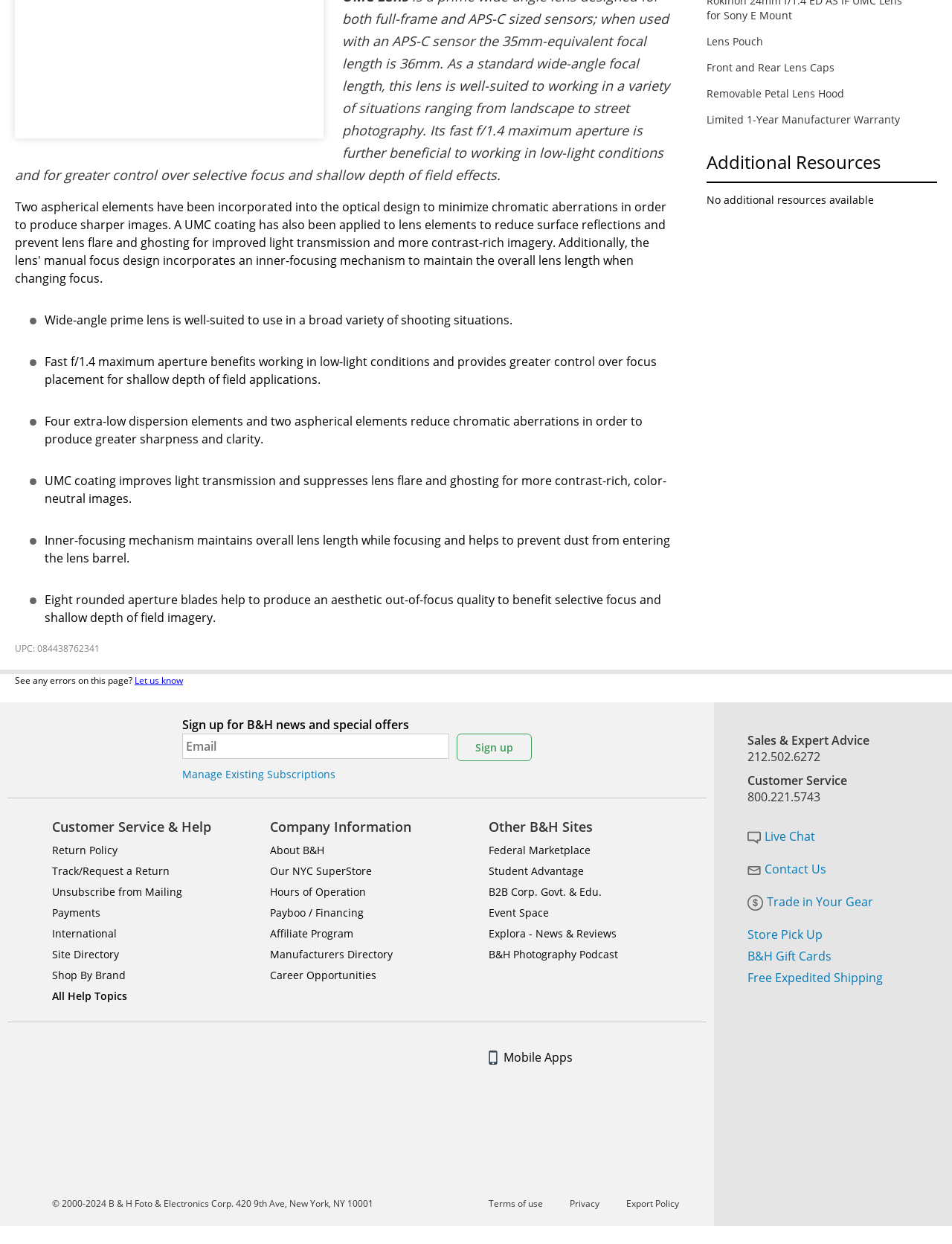Determine the bounding box coordinates in the format (top-left x, top-left y, bottom-right x, bottom-right y). Ensure all values are floating point numbers between 0 and 1. Identify the bounding box of the UI element described by: Trade in Your Gear

[0.785, 0.718, 0.917, 0.731]